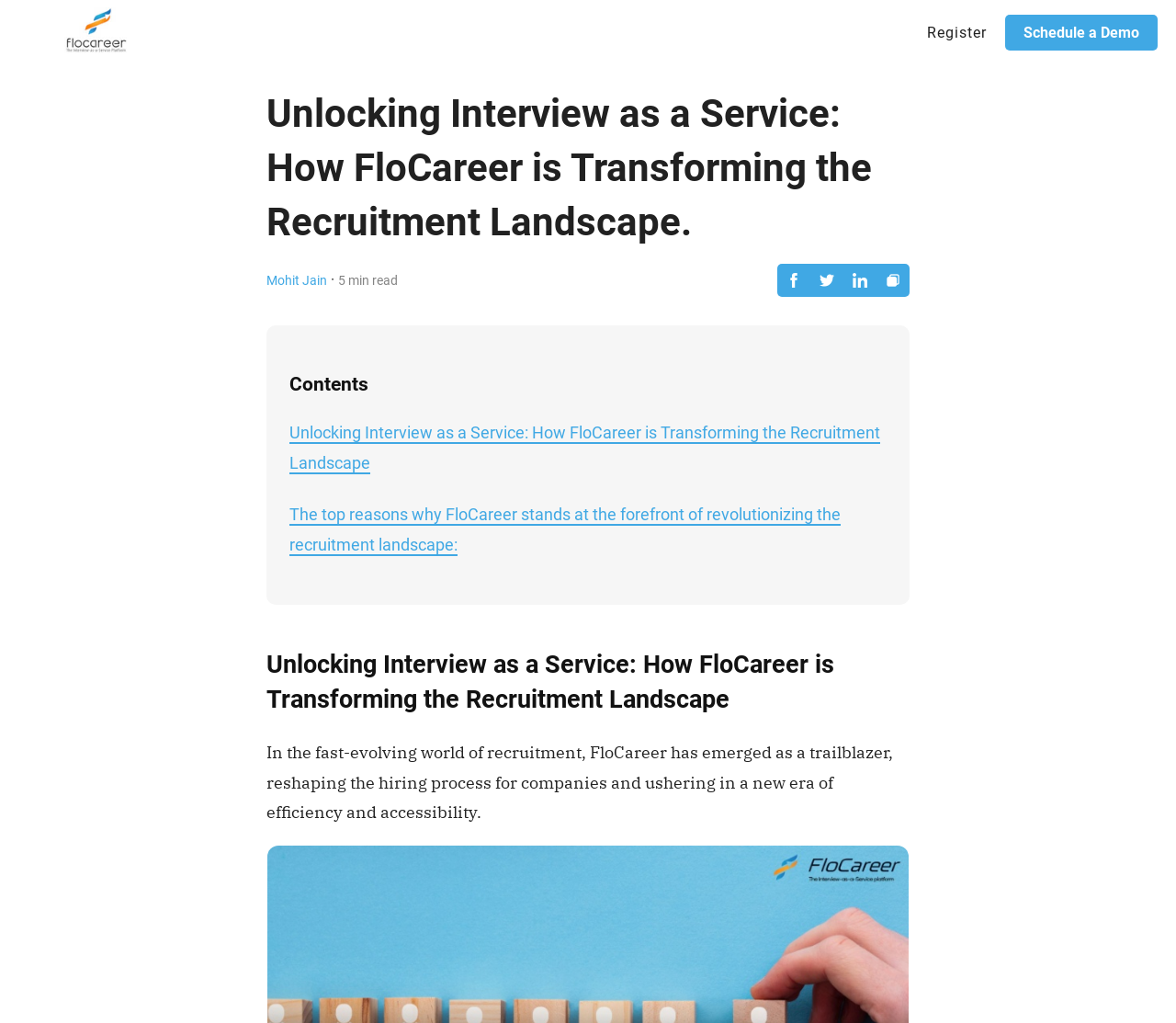Kindly provide the bounding box coordinates of the section you need to click on to fulfill the given instruction: "Click to copy to clipboard".

[0.745, 0.258, 0.773, 0.29]